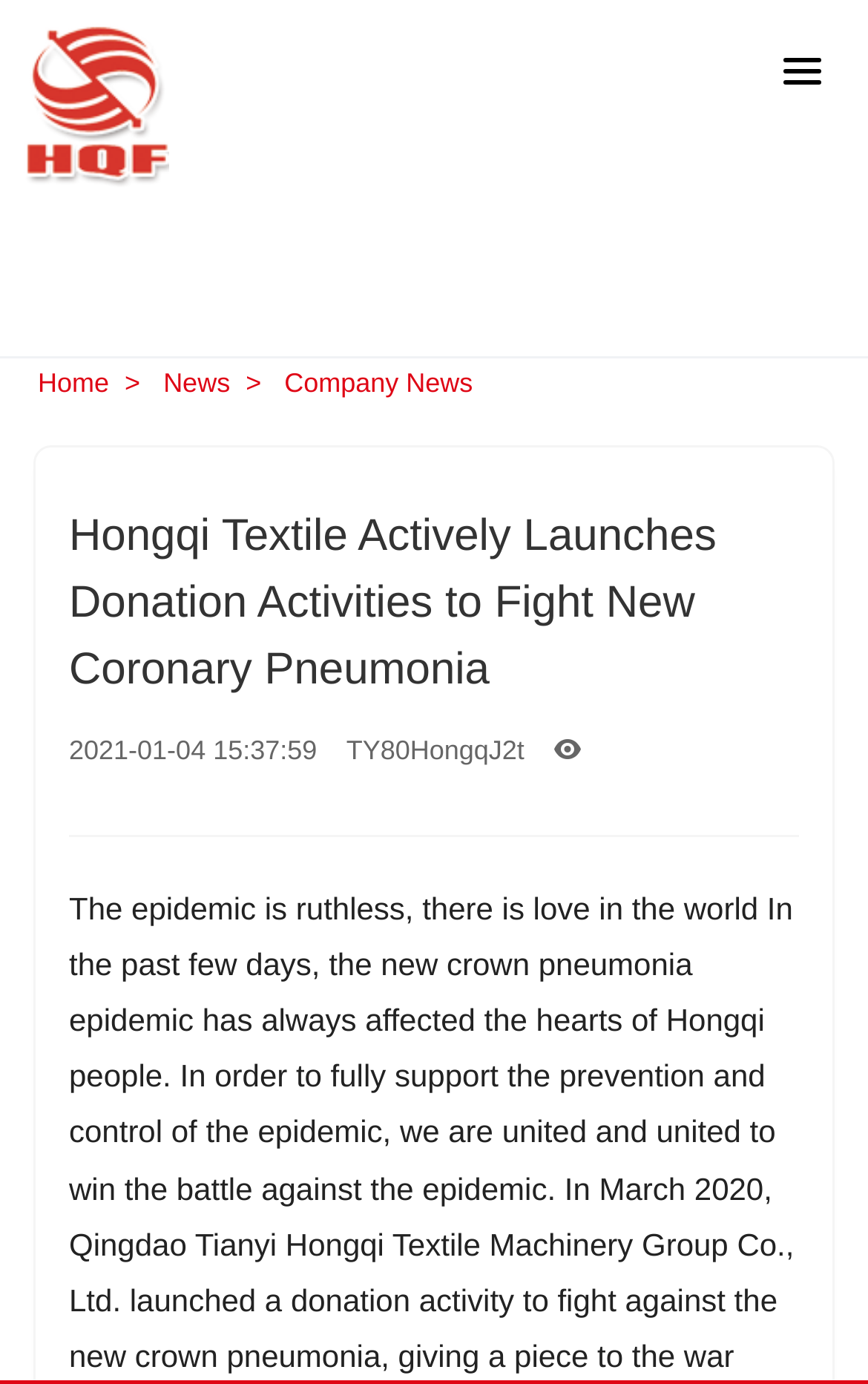What is the position of the 'Home' link?
Look at the image and answer the question using a single word or phrase.

Top left